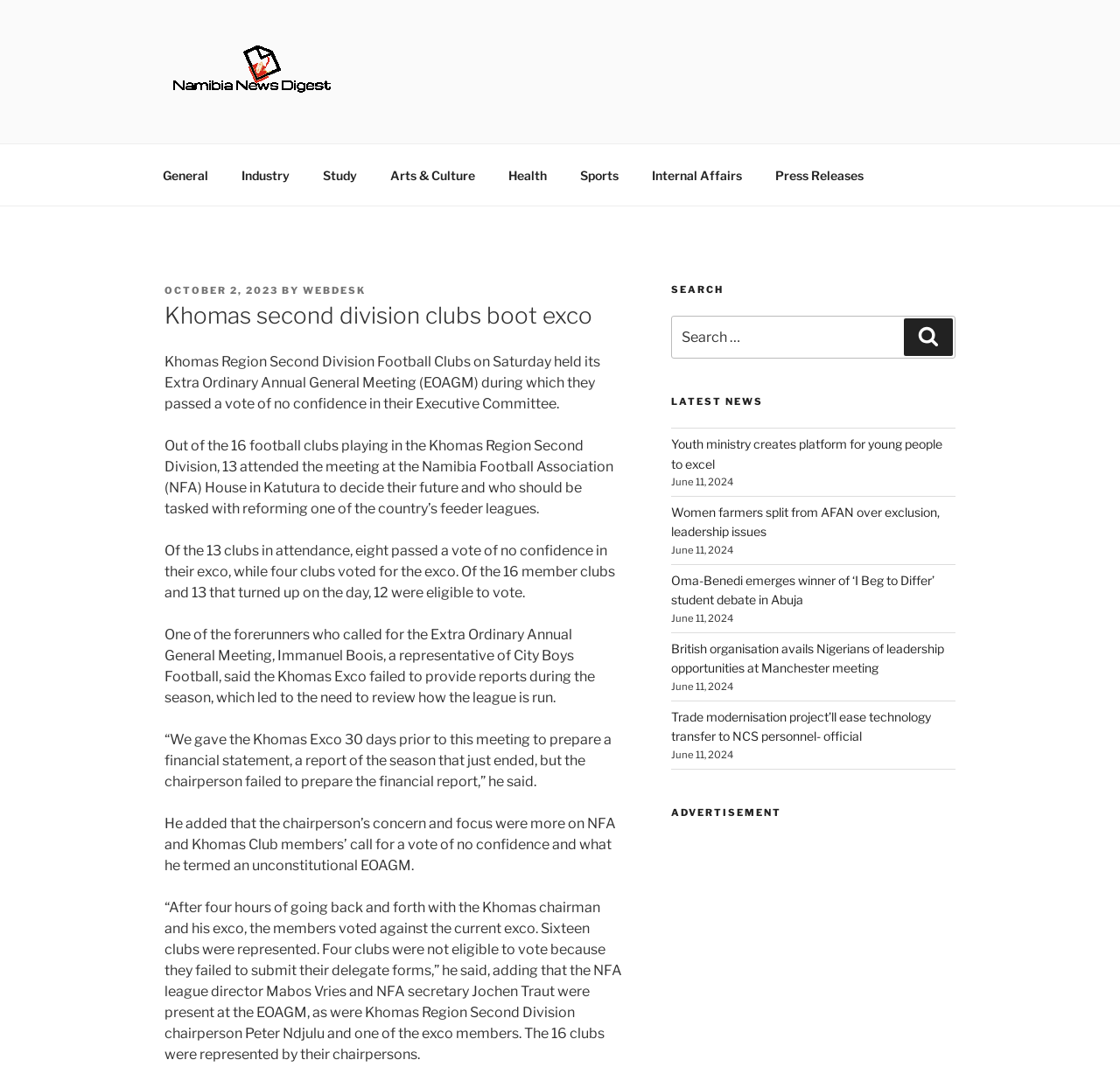Provide the bounding box coordinates for the area that should be clicked to complete the instruction: "View the 'Recent Posts'".

None